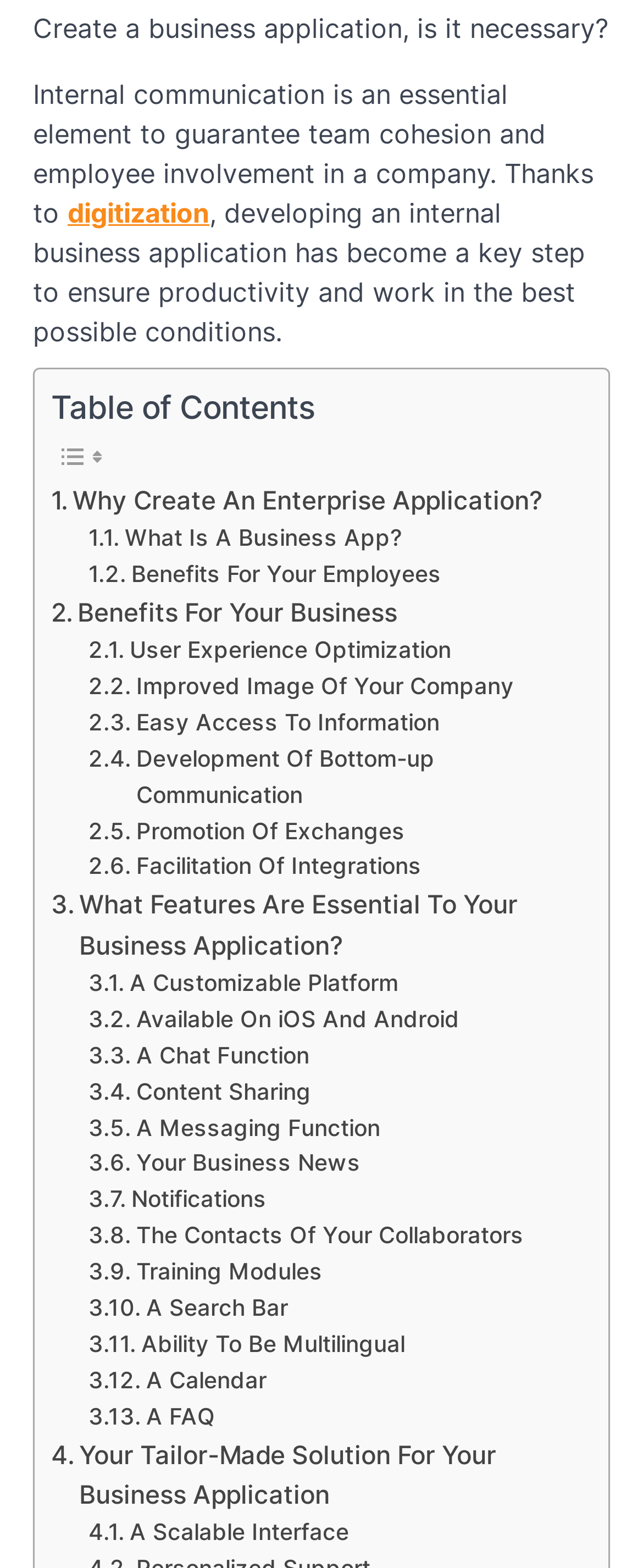Please identify the bounding box coordinates of the clickable area that will allow you to execute the instruction: "search for a word".

None